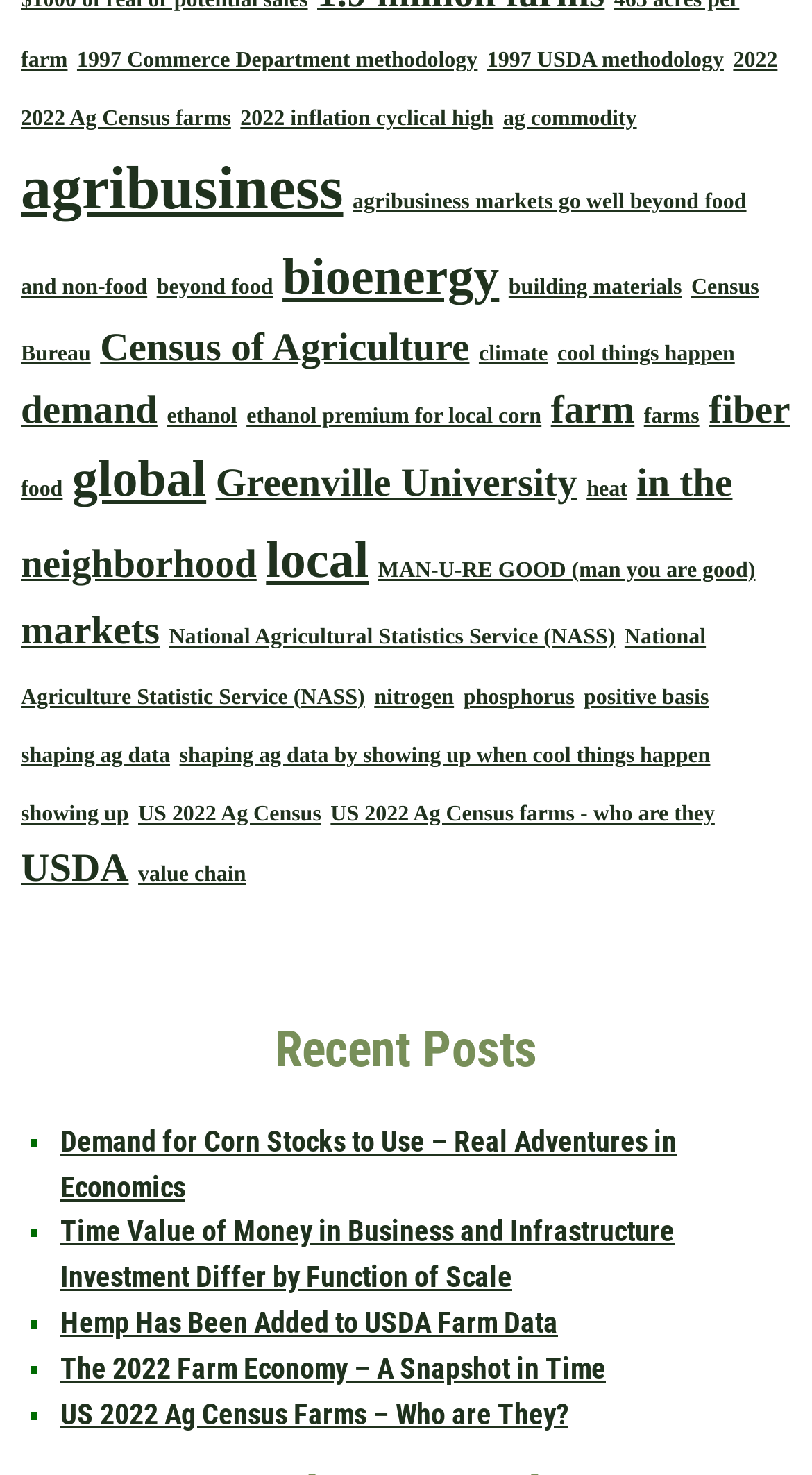Highlight the bounding box coordinates of the element you need to click to perform the following instruction: "View the recent post about Demand for Corn Stocks to Use."

[0.074, 0.762, 0.833, 0.816]